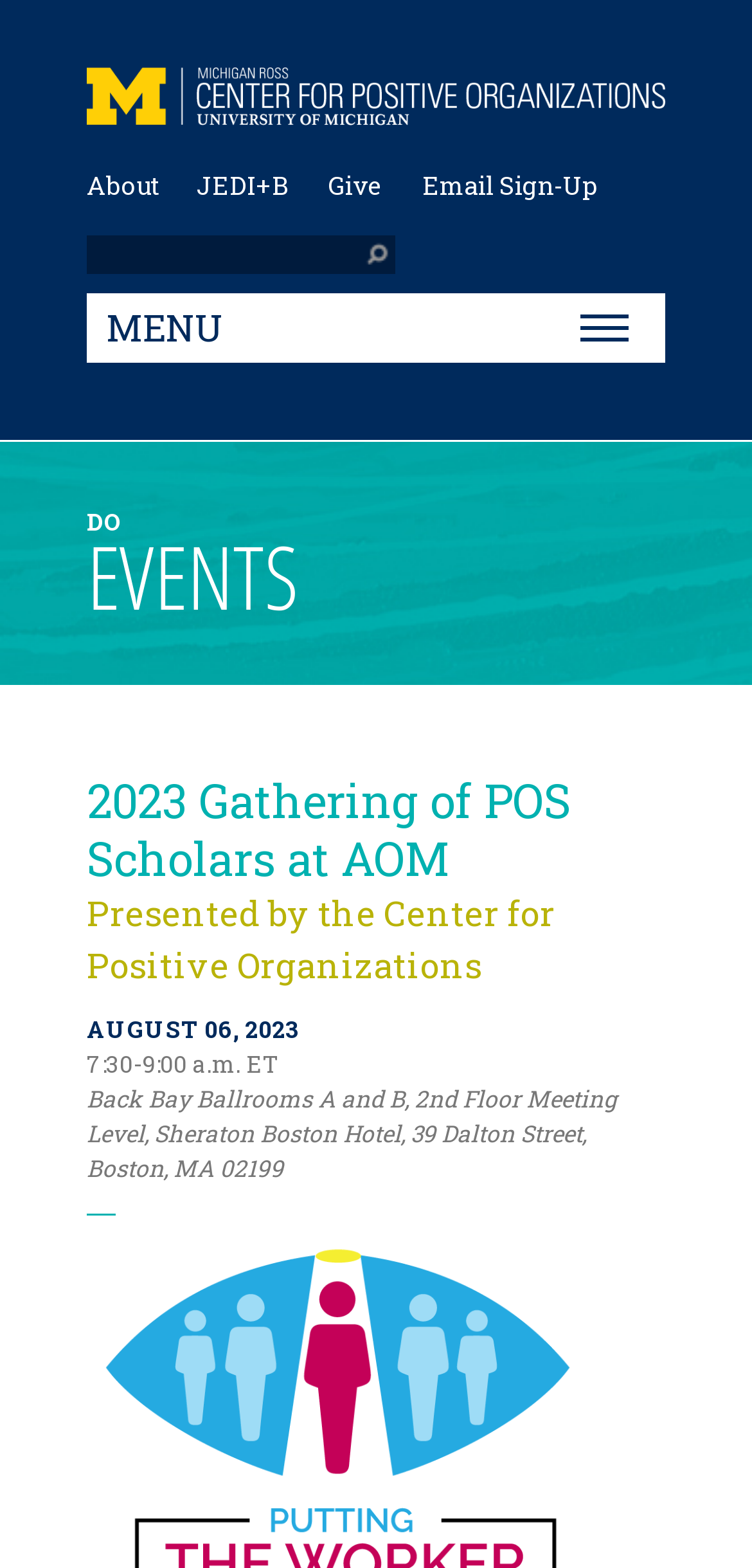Refer to the image and provide a thorough answer to this question:
What is the date of the POS Scholars gathering?

I found the date by looking at the article section of the webpage, where it mentions 'AUGUST 06, 2023' as the date of the event.